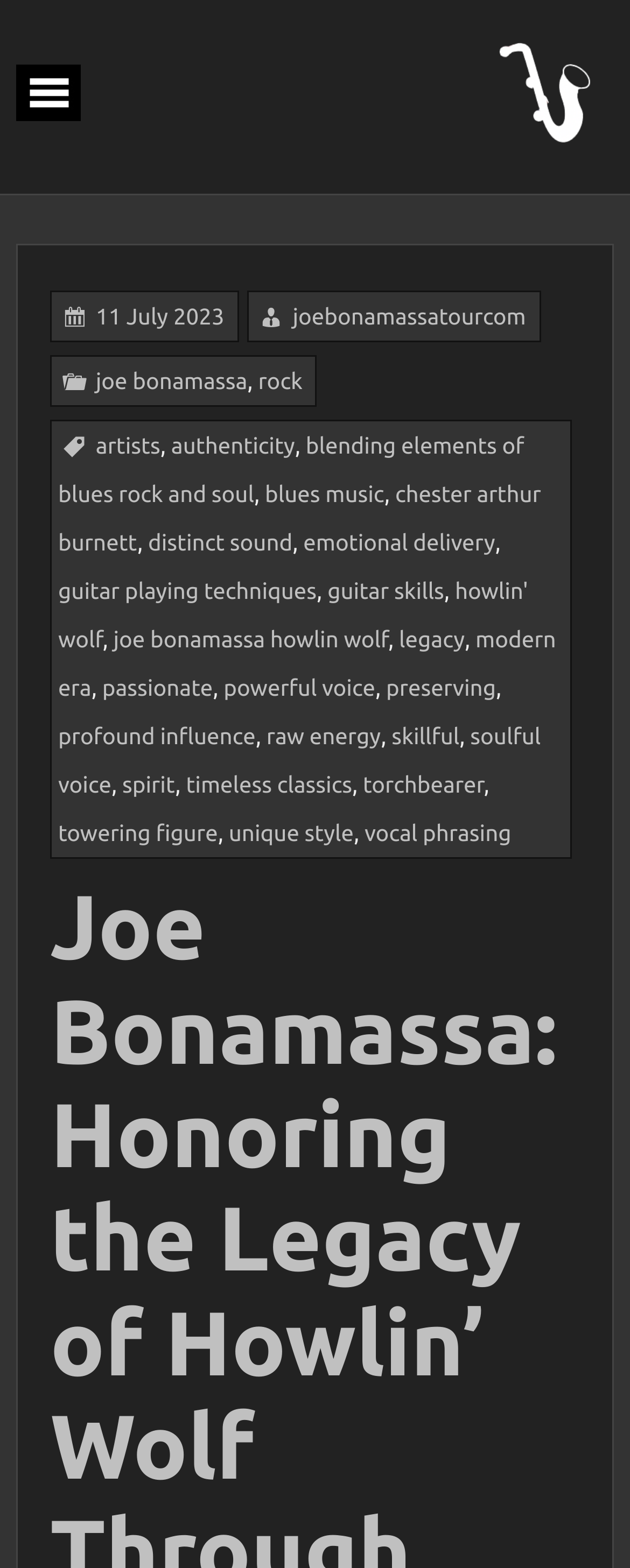Please determine the bounding box coordinates of the area that needs to be clicked to complete this task: 'Explore the legacy of Howlin' Wolf'. The coordinates must be four float numbers between 0 and 1, formatted as [left, top, right, bottom].

[0.633, 0.4, 0.738, 0.416]